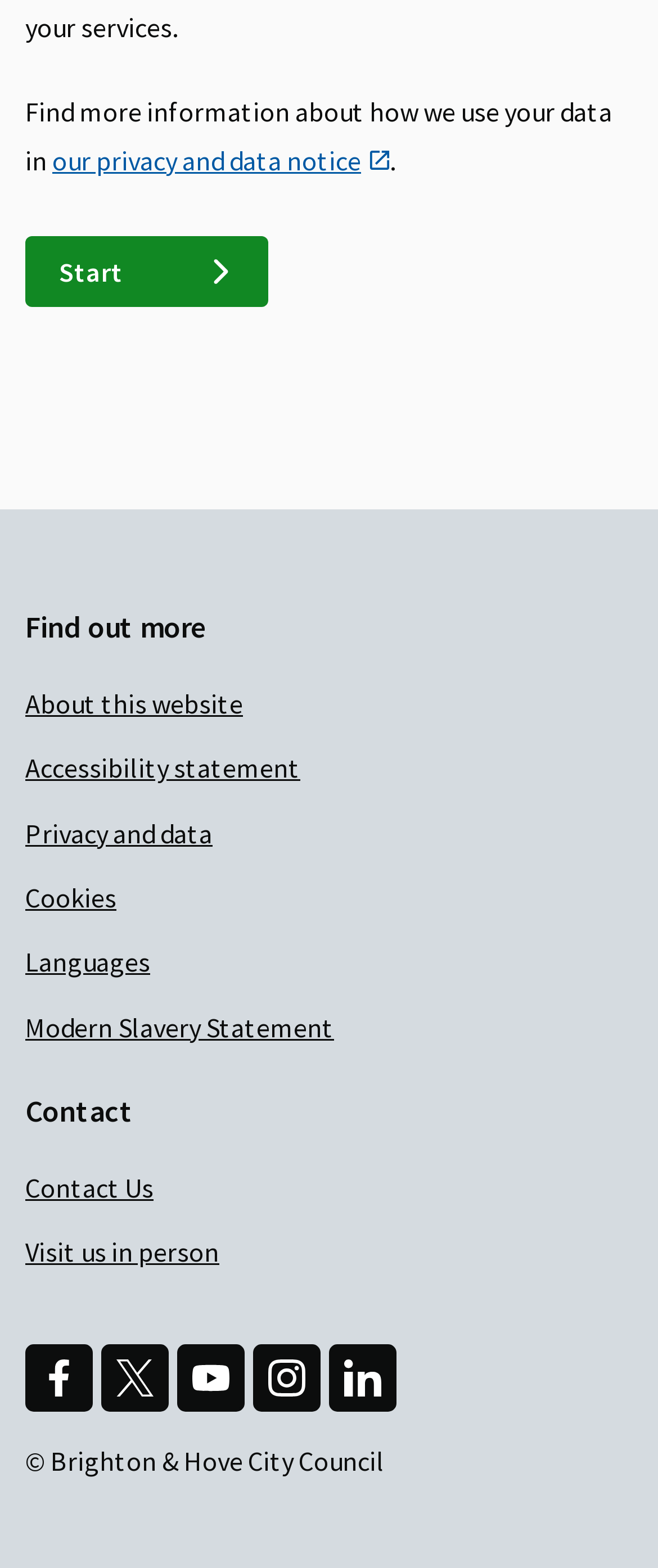Find the bounding box coordinates for the HTML element described in this sentence: "Home". Provide the coordinates as four float numbers between 0 and 1, in the format [left, top, right, bottom].

None